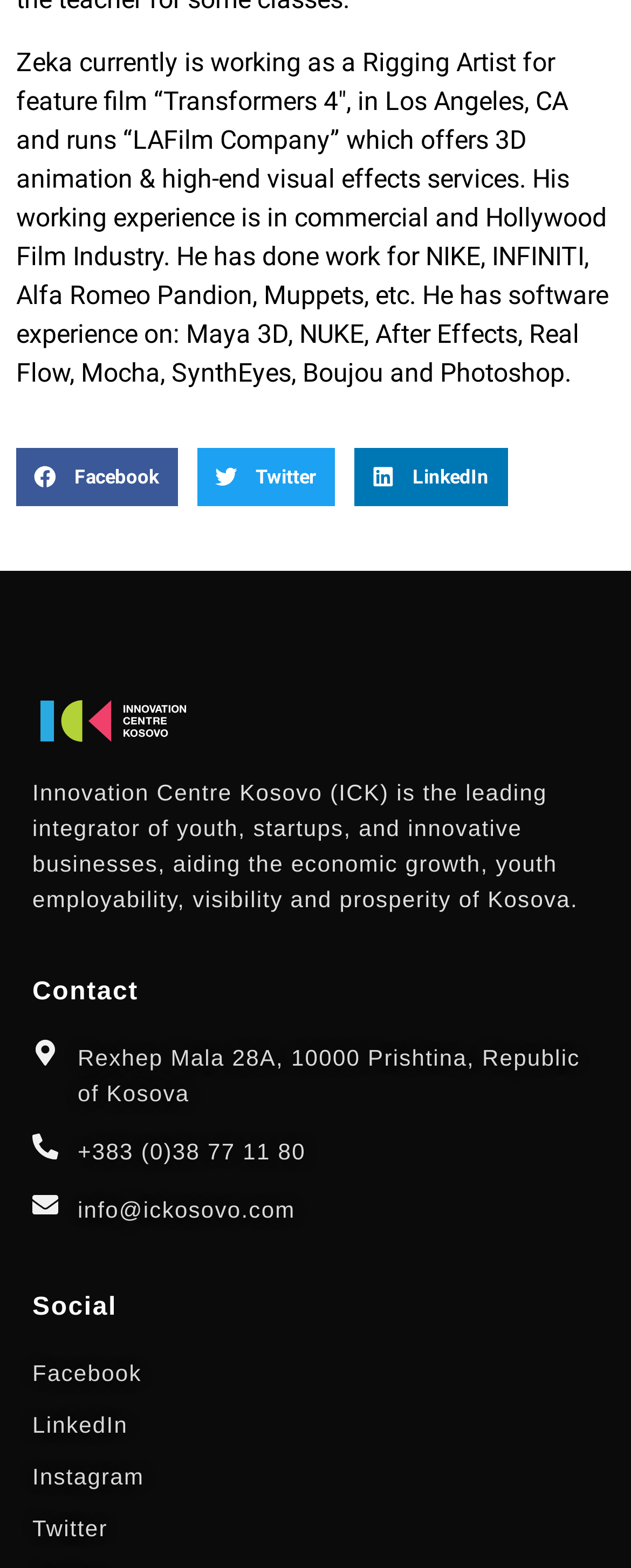How many social media links are available?
We need a detailed and exhaustive answer to the question. Please elaborate.

There are four social media links available: Facebook, LinkedIn, Instagram, and Twitter.